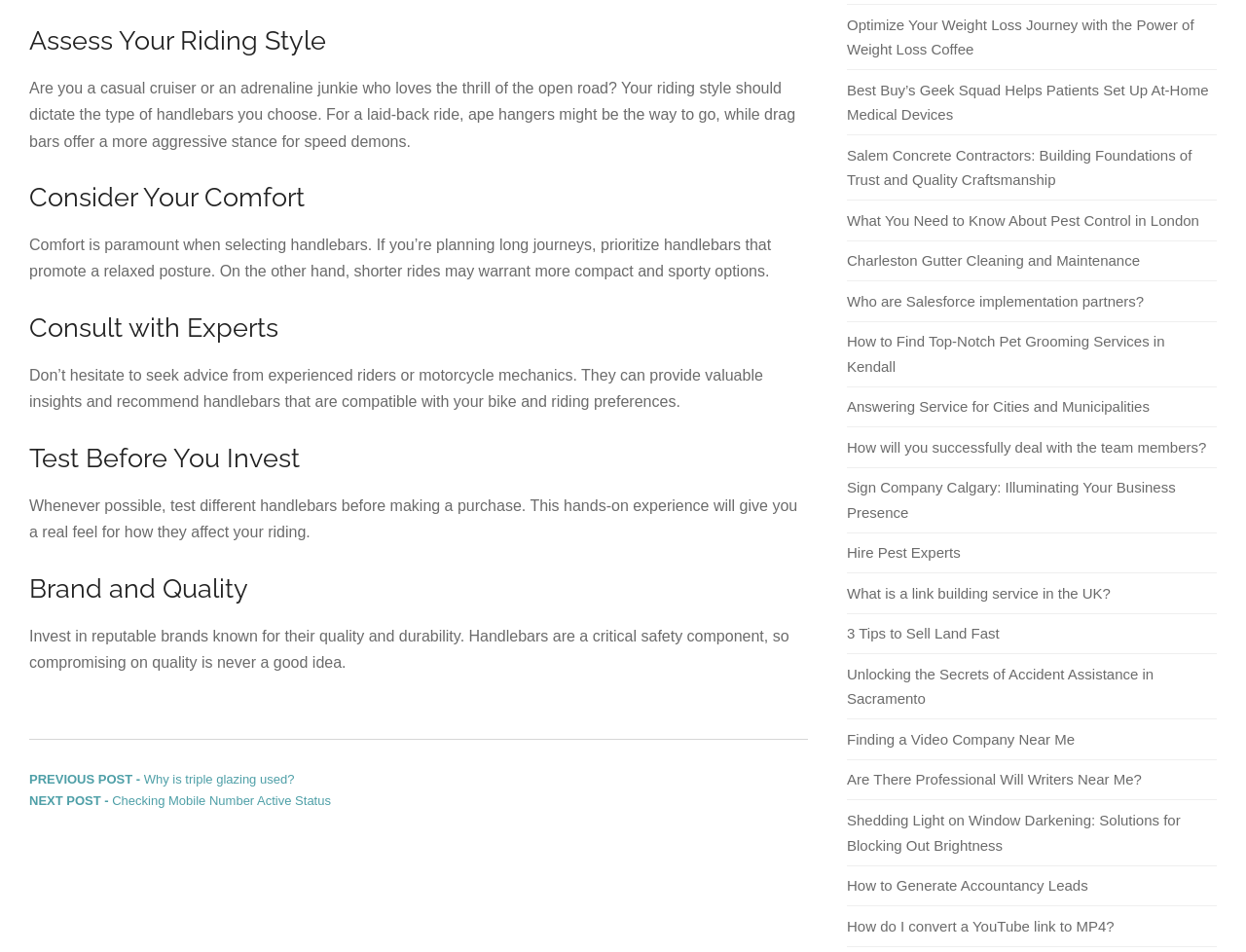Please determine the bounding box coordinates of the element's region to click for the following instruction: "Click on 'How do I convert a YouTube link to MP4?'".

[0.68, 0.964, 0.894, 0.981]